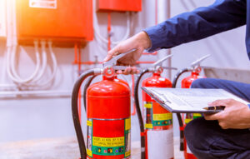What is mounted on the wall in the background?
Please answer the question with a detailed and comprehensive explanation.

In addition to the prominent fire extinguisher in the foreground, the background of the image features additional fire extinguishers mounted on the wall, along with a panel of fire safety equipment, highlighting the emphasis on workplace safety and regulations.